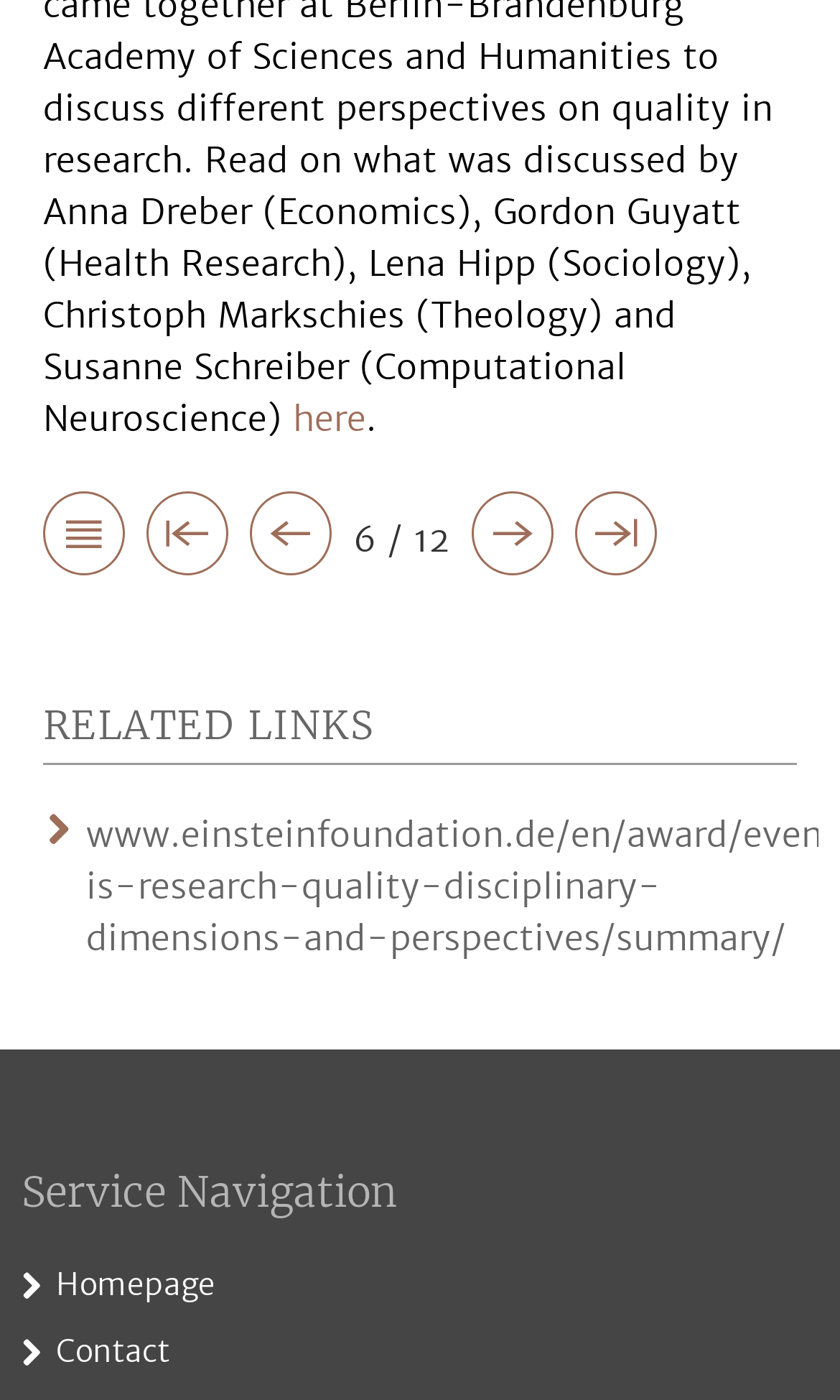Identify the bounding box coordinates of the clickable region required to complete the instruction: "view contact information". The coordinates should be given as four float numbers within the range of 0 and 1, i.e., [left, top, right, bottom].

[0.067, 0.951, 0.203, 0.979]